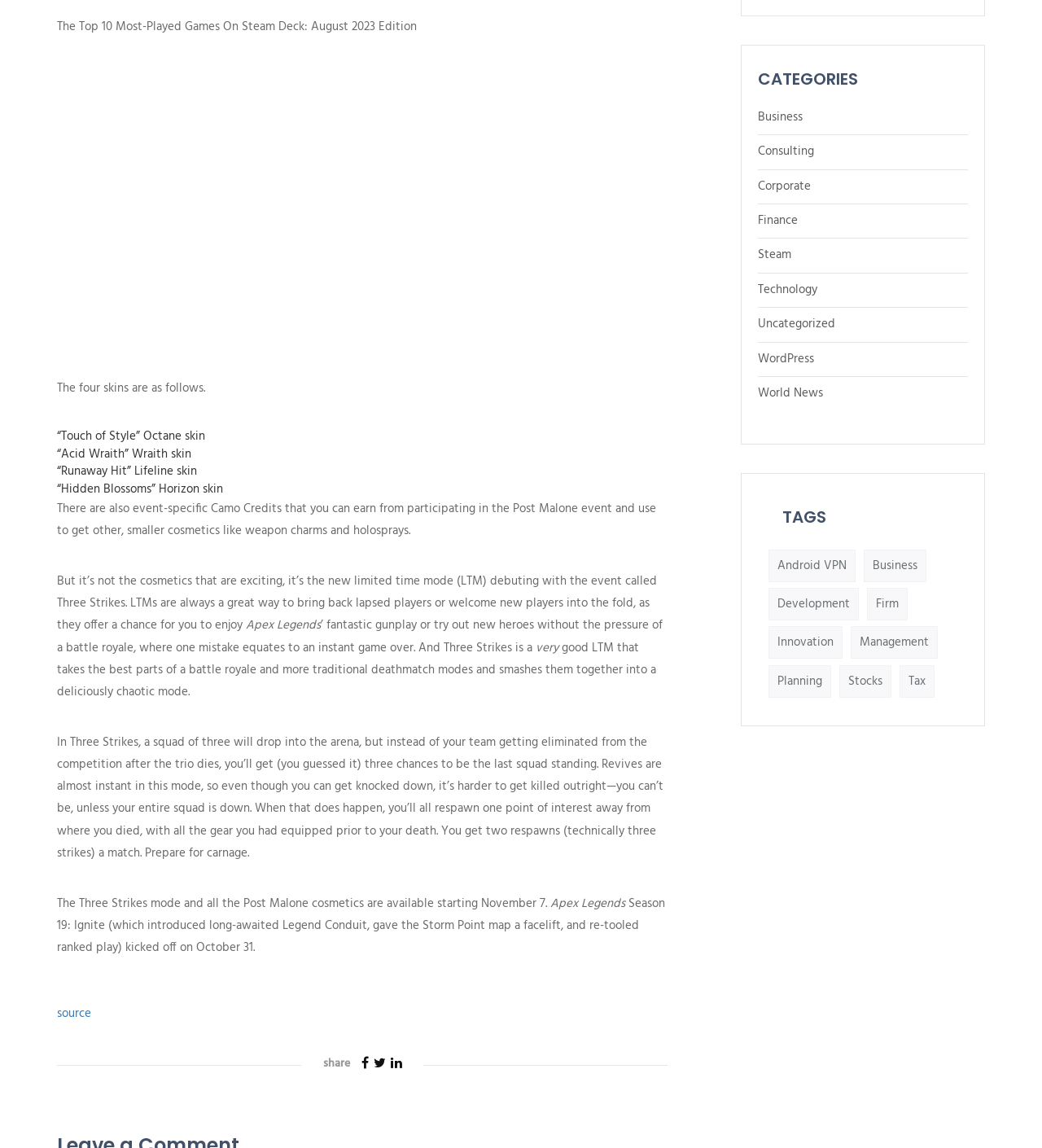Please pinpoint the bounding box coordinates for the region I should click to adhere to this instruction: "Click on the 'Business' category".

[0.727, 0.093, 0.77, 0.11]